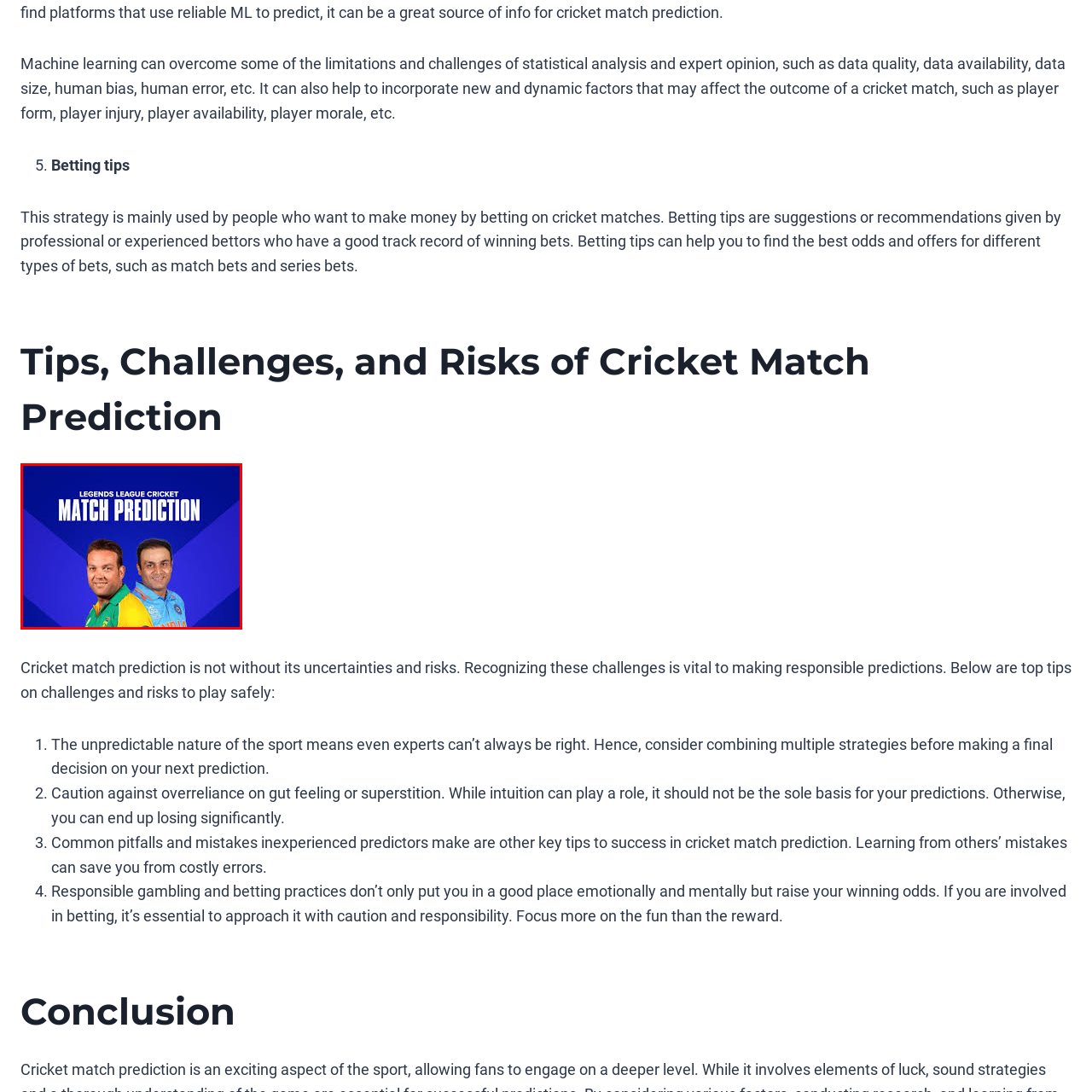Please provide a one-word or phrase response to the following question by examining the image within the red boundary:
What is the purpose of the bold text at the top?

To emphasize match prediction